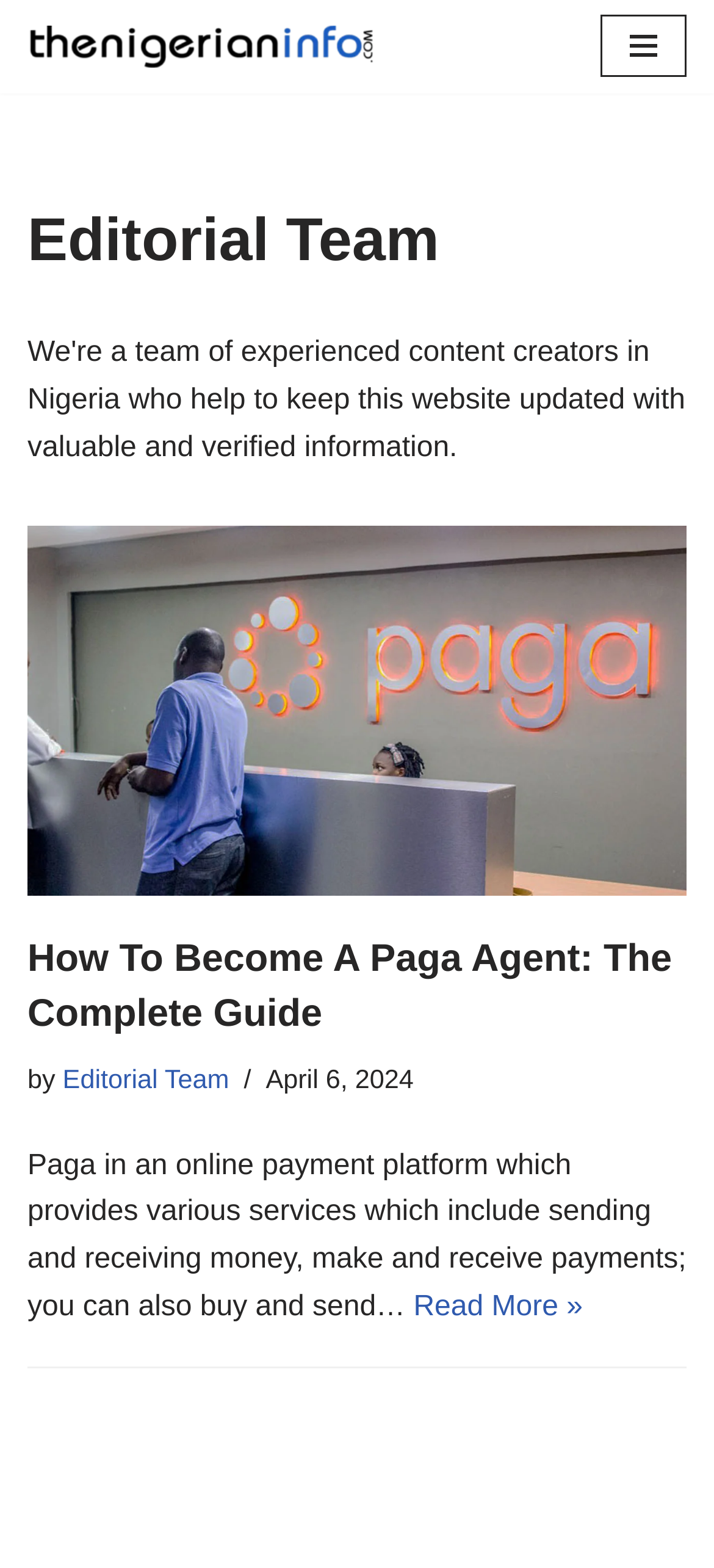Refer to the image and offer a detailed explanation in response to the question: What is the purpose of Paga?

I determined the answer by looking at the StaticText element with the text 'Paga in an online payment platform which provides various services...' which suggests that Paga is an online payment platform that provides various services.